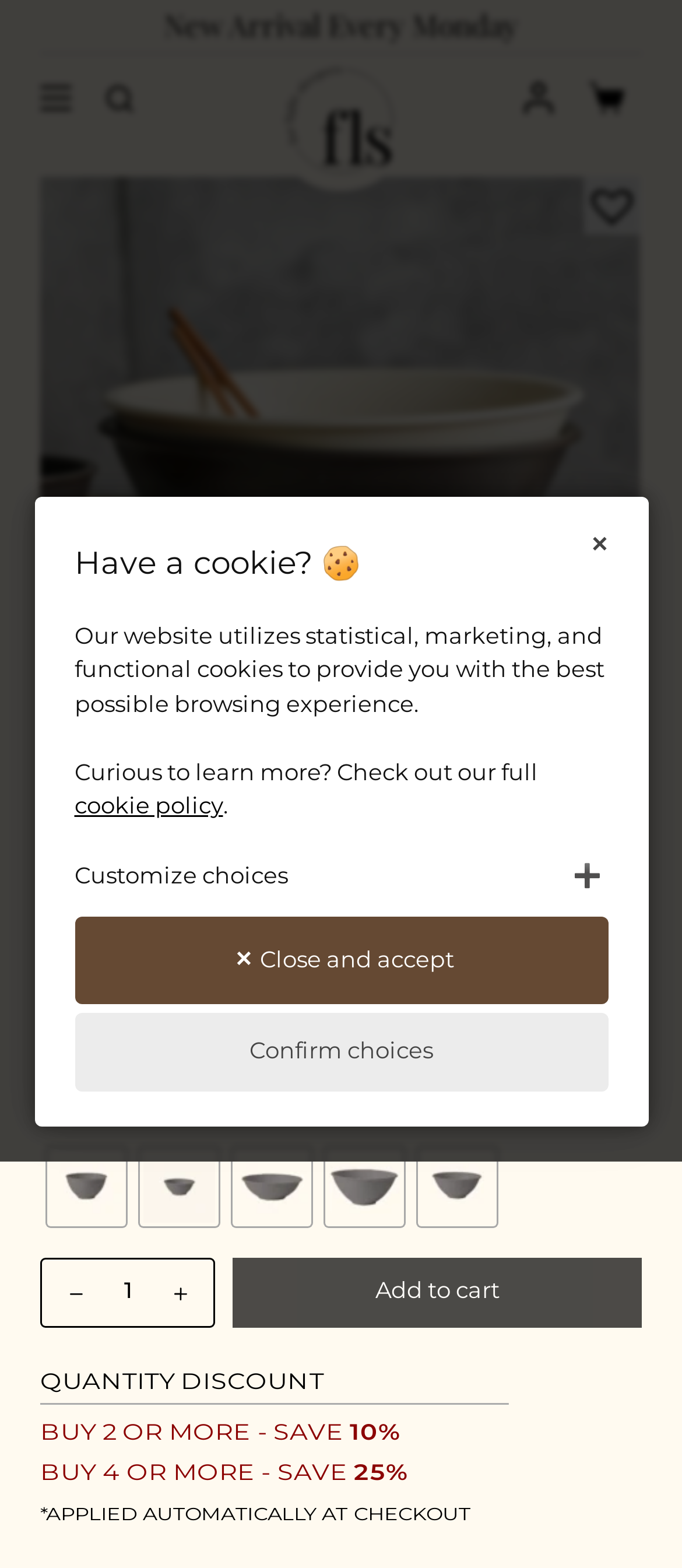Indicate the bounding box coordinates of the clickable region to achieve the following instruction: "Log in to your account."

[0.766, 0.052, 0.812, 0.073]